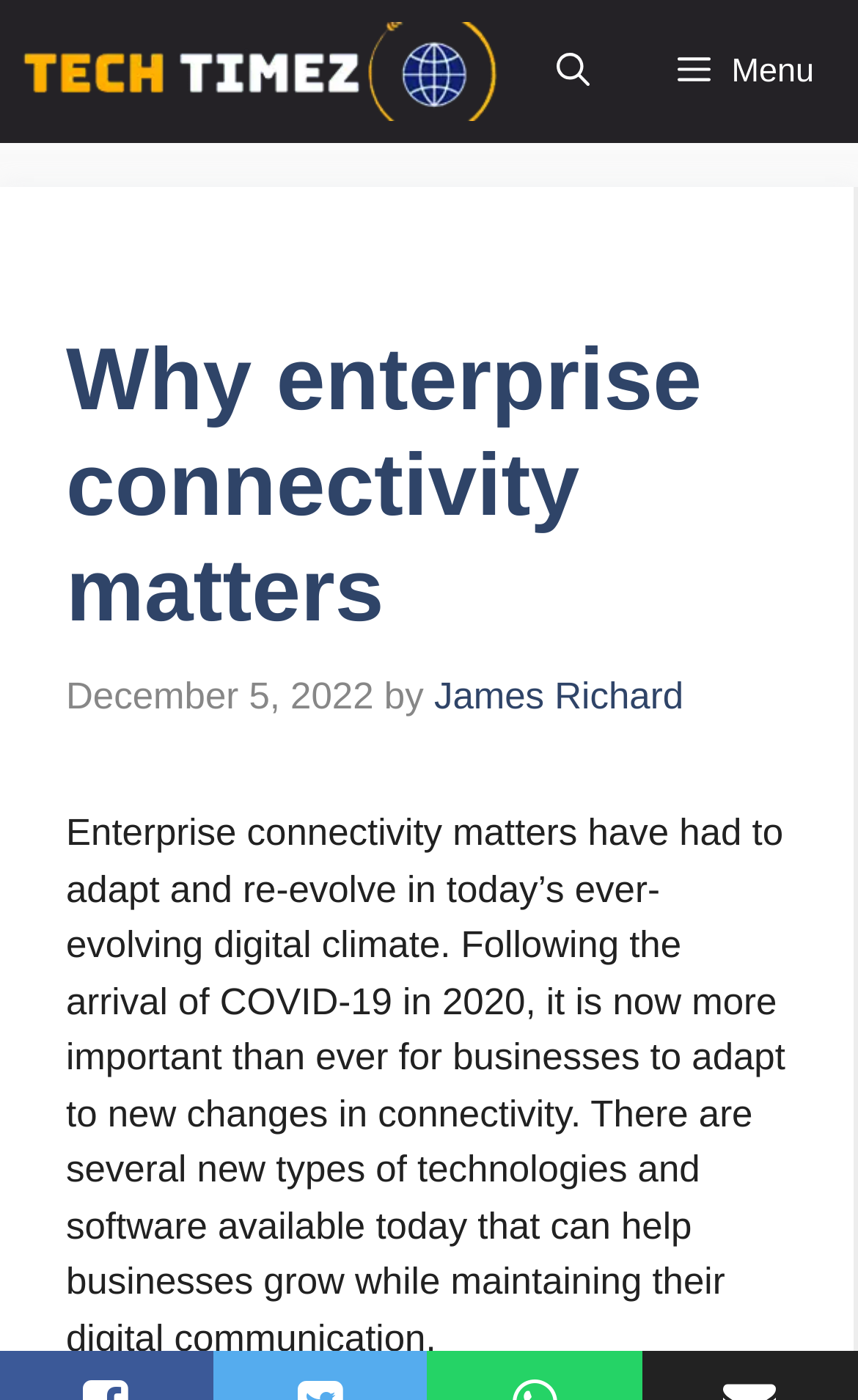Generate the text of the webpage's primary heading.

Why enterprise connectivity matters